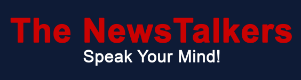Detail the scene shown in the image extensively.

The image features the logo of "The NewsTalkers," prominently displayed in bold red lettering against a dark blue background. Below the main title, the tagline "Speak Your Mind!" invites engagement and participation, reflecting the platform's purpose as a space for open discussion. This visual branding emphasizes the community's focus on dialogue and expression, encouraging users to share their opinions and thoughts freely.